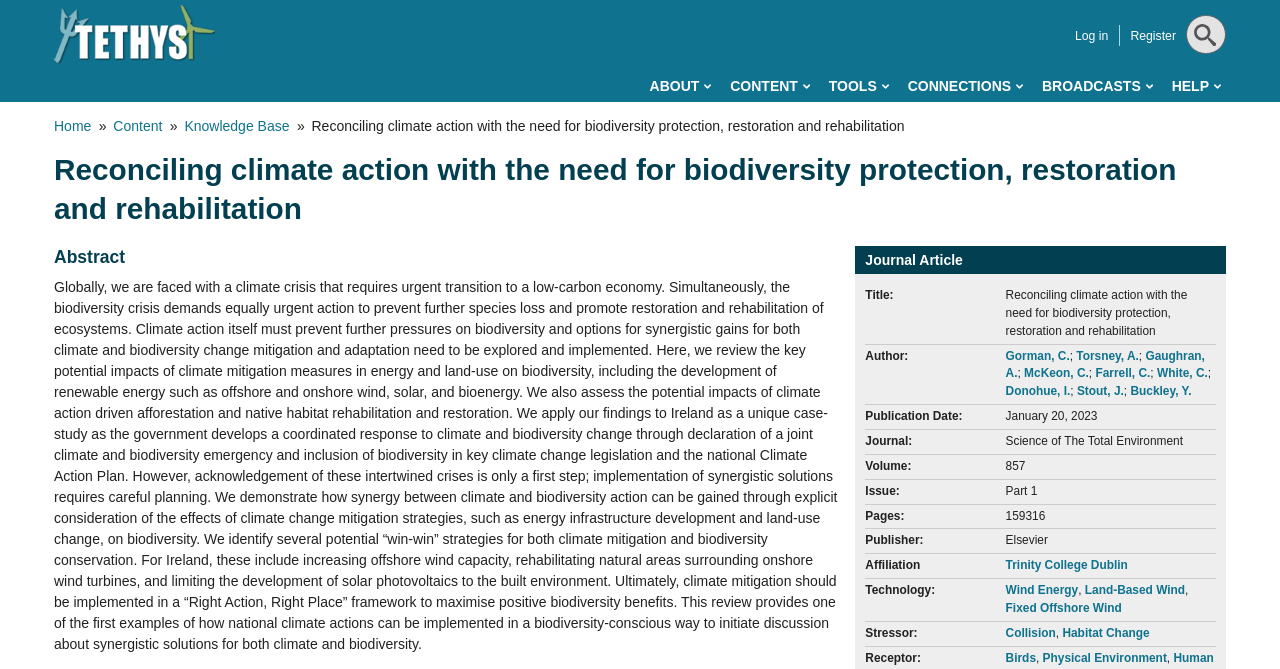Using the webpage screenshot, find the UI element described by View event here. Provide the bounding box coordinates in the format (top-left x, top-left y, bottom-right x, bottom-right y), ensuring all values are floating point numbers between 0 and 1.

None